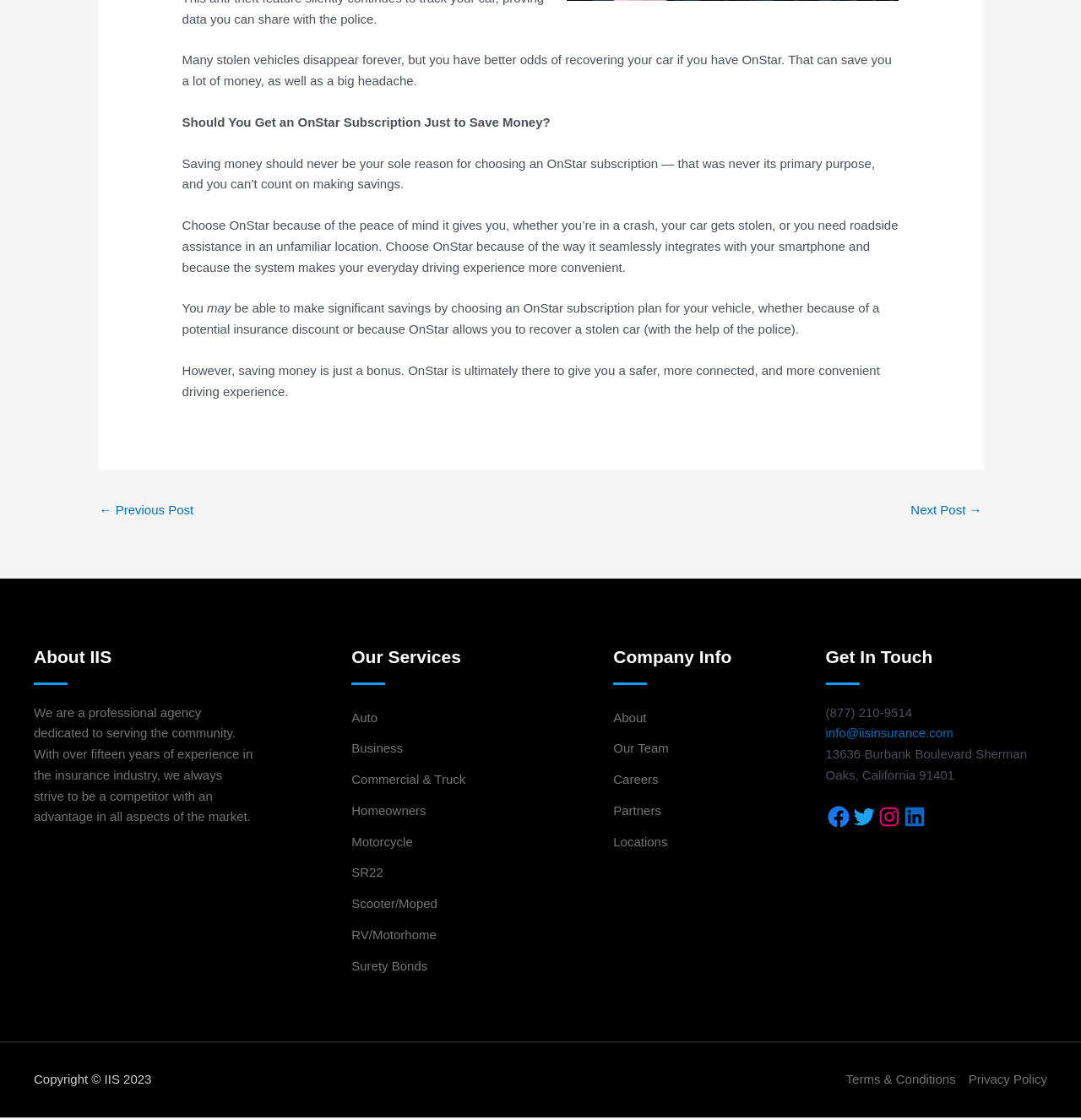Please identify the bounding box coordinates of the element's region that I should click in order to complete the following instruction: "Click on the '← Previous Post' link". The bounding box coordinates consist of four float numbers between 0 and 1, i.e., [left, top, right, bottom].

[0.092, 0.444, 0.179, 0.47]